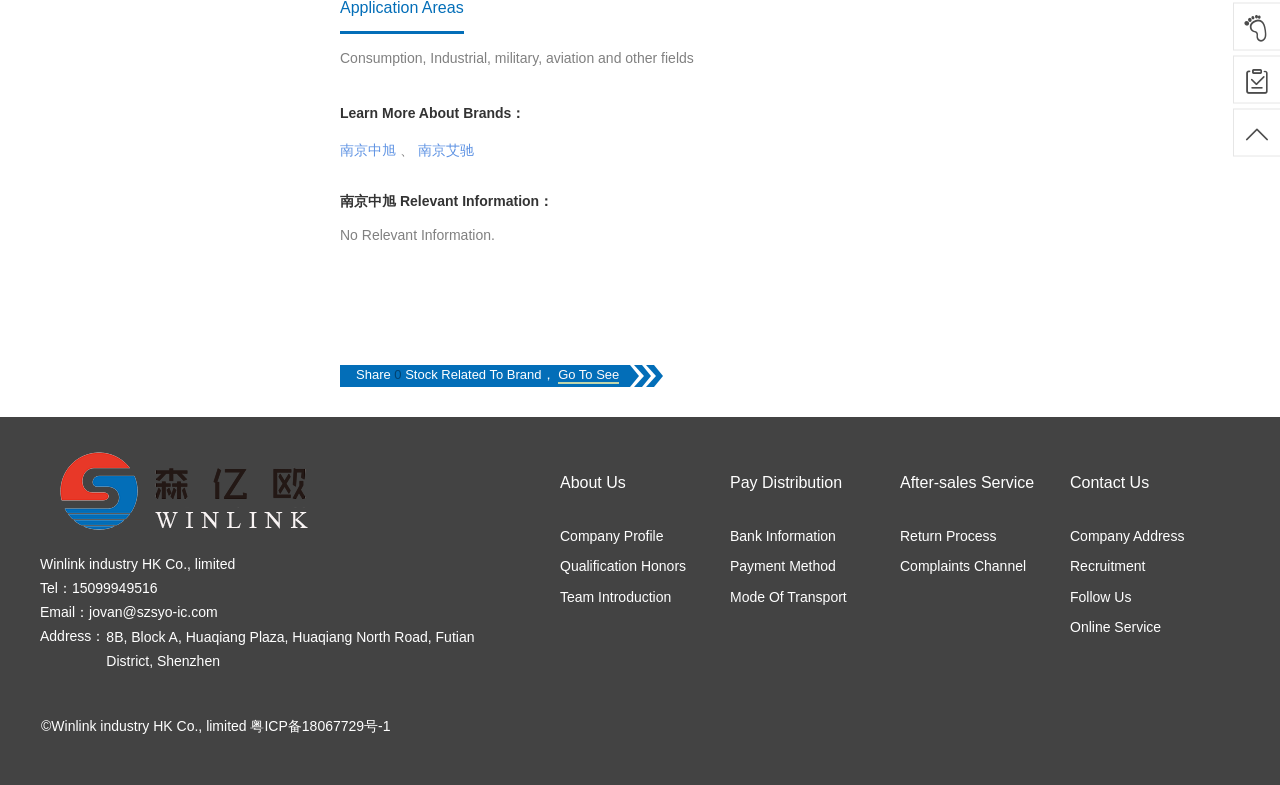Given the webpage screenshot, identify the bounding box of the UI element that matches this description: "Payment Method".

[0.57, 0.708, 0.691, 0.739]